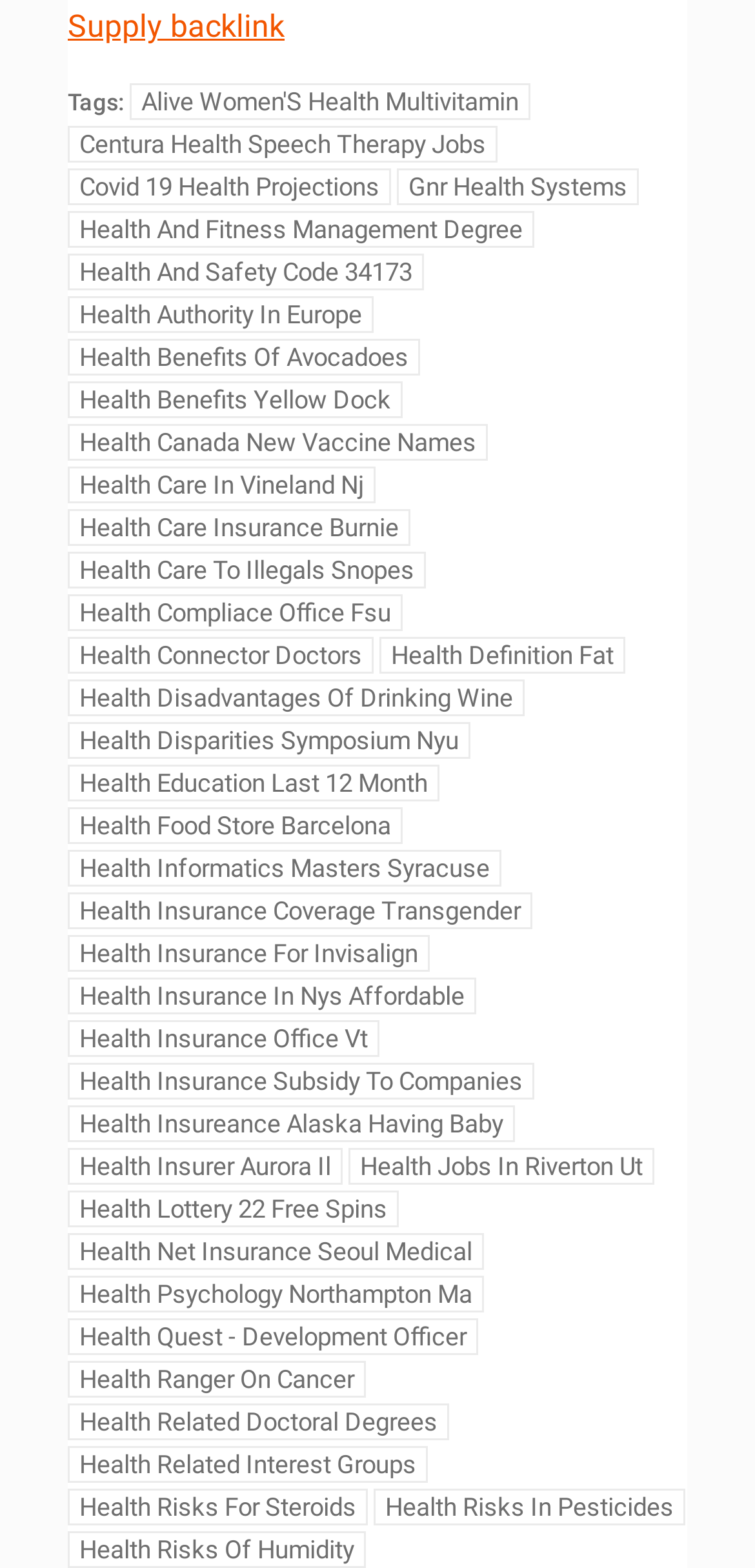Provide the bounding box coordinates of the HTML element this sentence describes: "Health Insurance In Nys Affordable". The bounding box coordinates consist of four float numbers between 0 and 1, i.e., [left, top, right, bottom].

[0.09, 0.623, 0.631, 0.646]